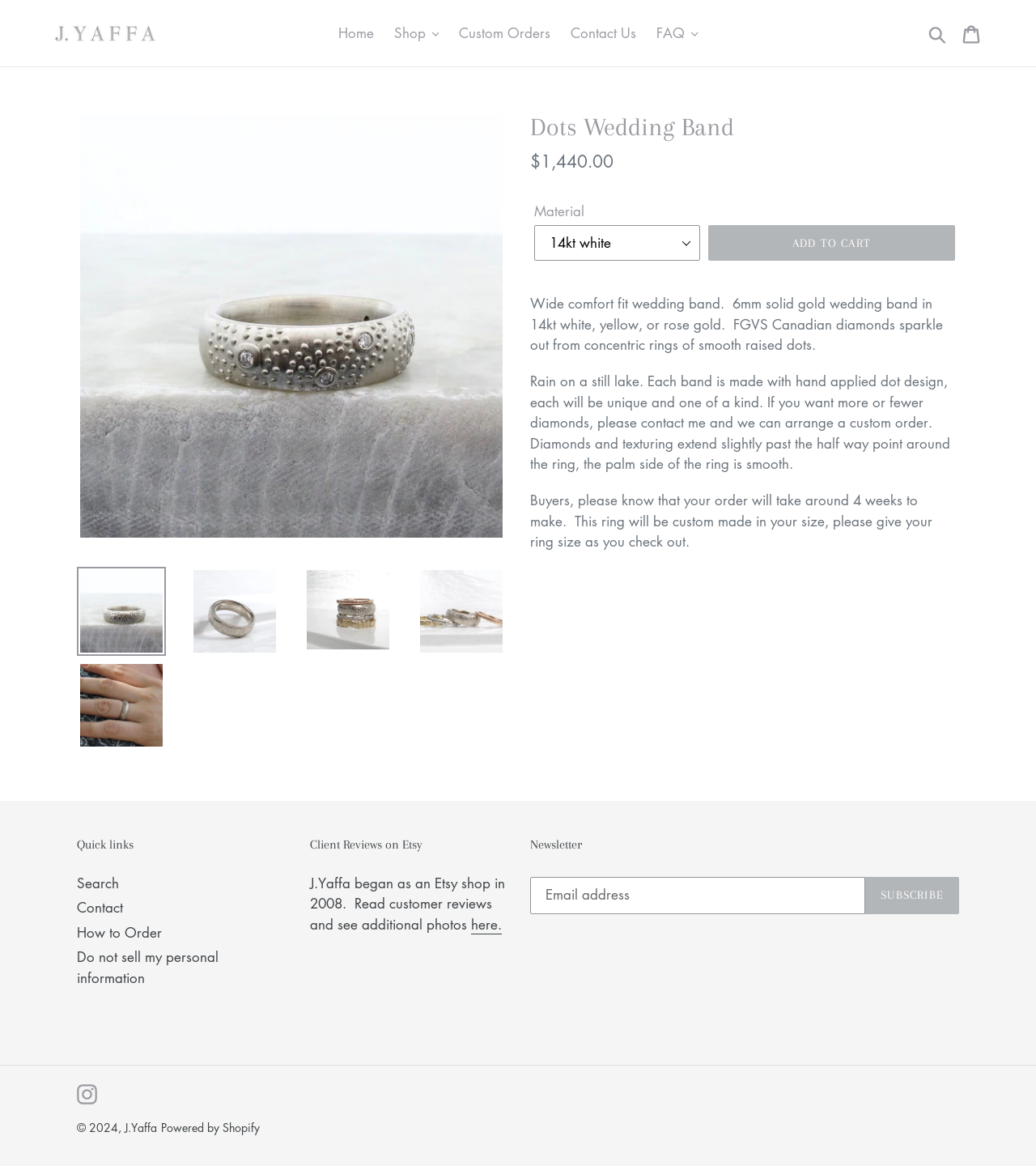Point out the bounding box coordinates of the section to click in order to follow this instruction: "Subscribe to the newsletter".

[0.835, 0.752, 0.926, 0.784]